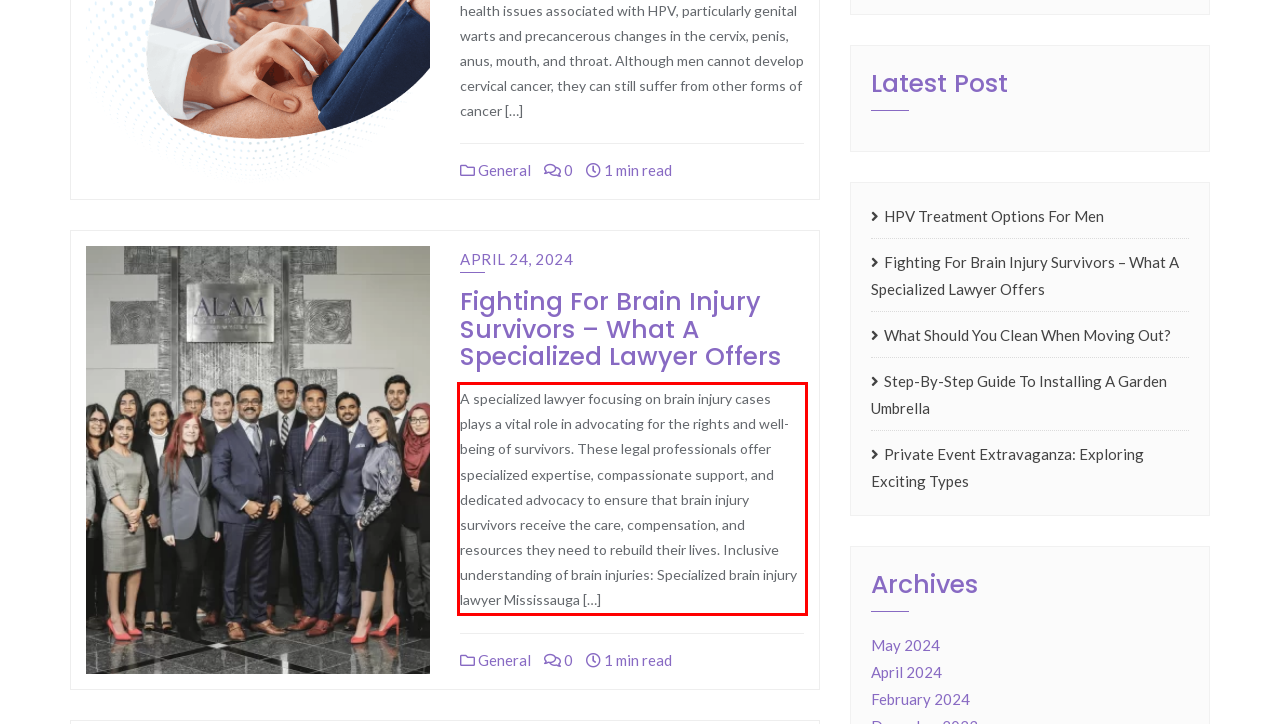By examining the provided screenshot of a webpage, recognize the text within the red bounding box and generate its text content.

A specialized lawyer focusing on brain injury cases plays a vital role in advocating for the rights and well-being of survivors. These legal professionals offer specialized expertise, compassionate support, and dedicated advocacy to ensure that brain injury survivors receive the care, compensation, and resources they need to rebuild their lives. Inclusive understanding of brain injuries: Specialized brain injury lawyer Mississauga […]